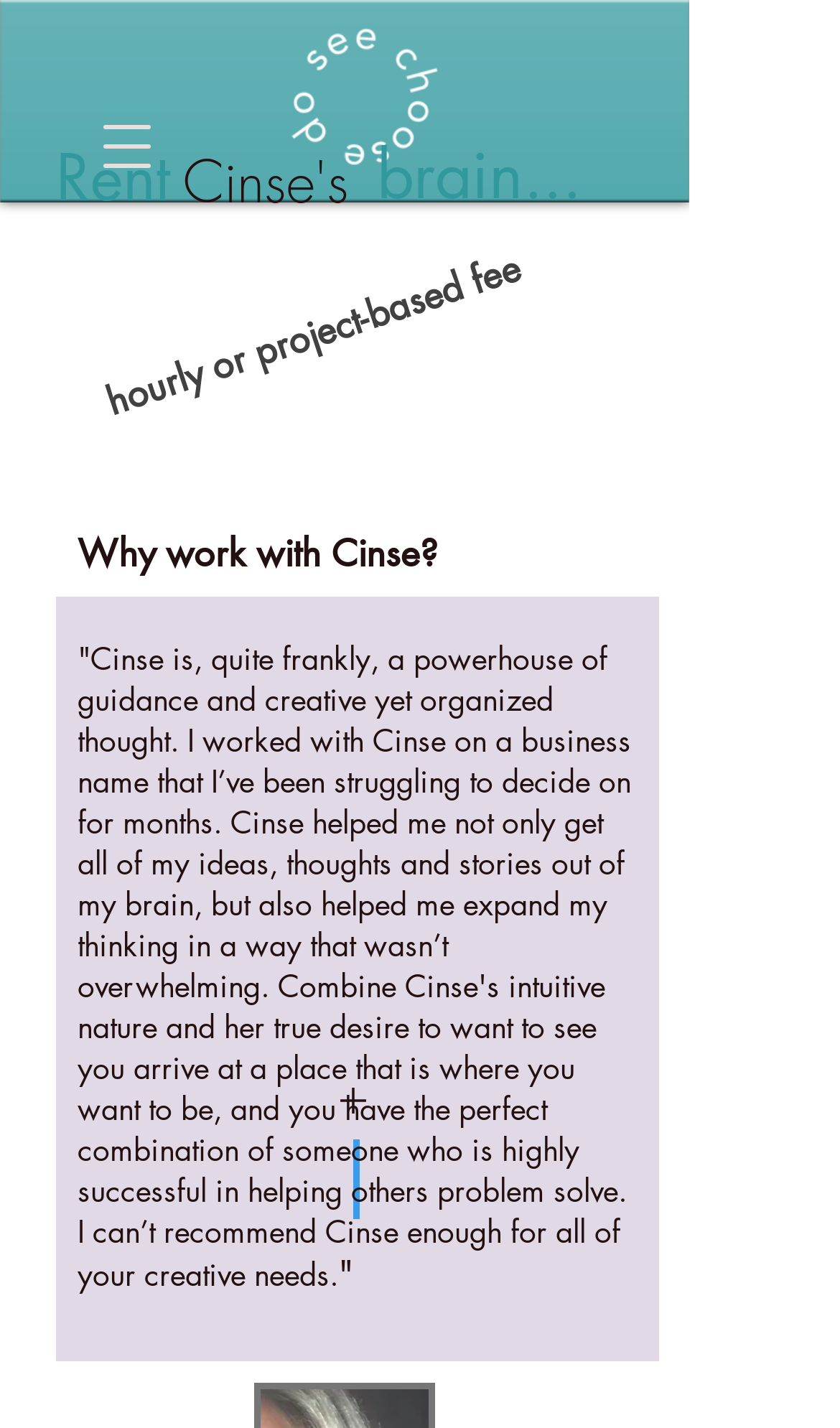Refer to the element description aria-label="Open navigation menu" and identify the corresponding bounding box in the screenshot. Format the coordinates as (top-left x, top-left y, bottom-right x, bottom-right y) with values in the range of 0 to 1.

[0.087, 0.065, 0.215, 0.14]